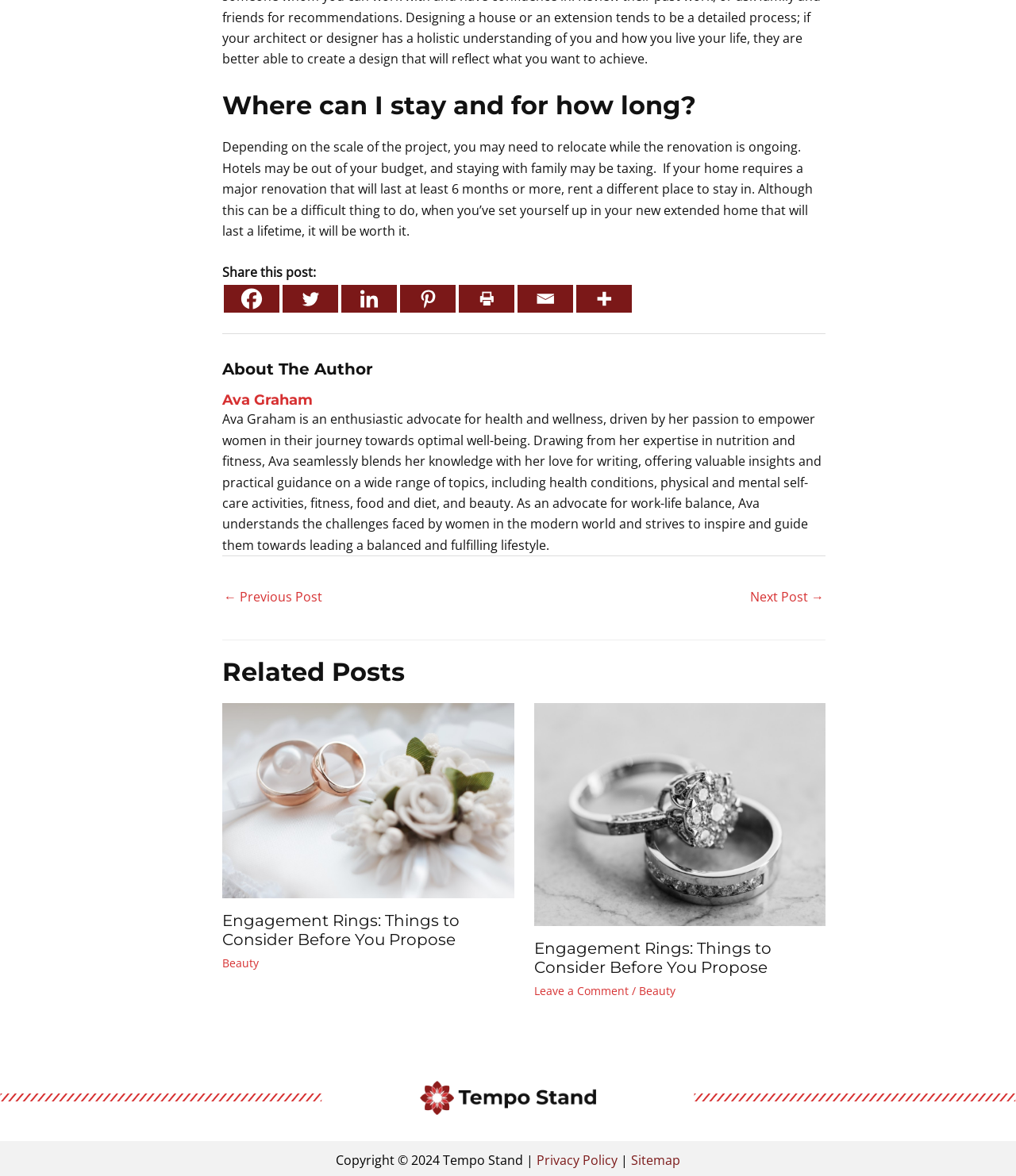Kindly determine the bounding box coordinates for the area that needs to be clicked to execute this instruction: "Share this post on Facebook".

[0.22, 0.242, 0.275, 0.266]